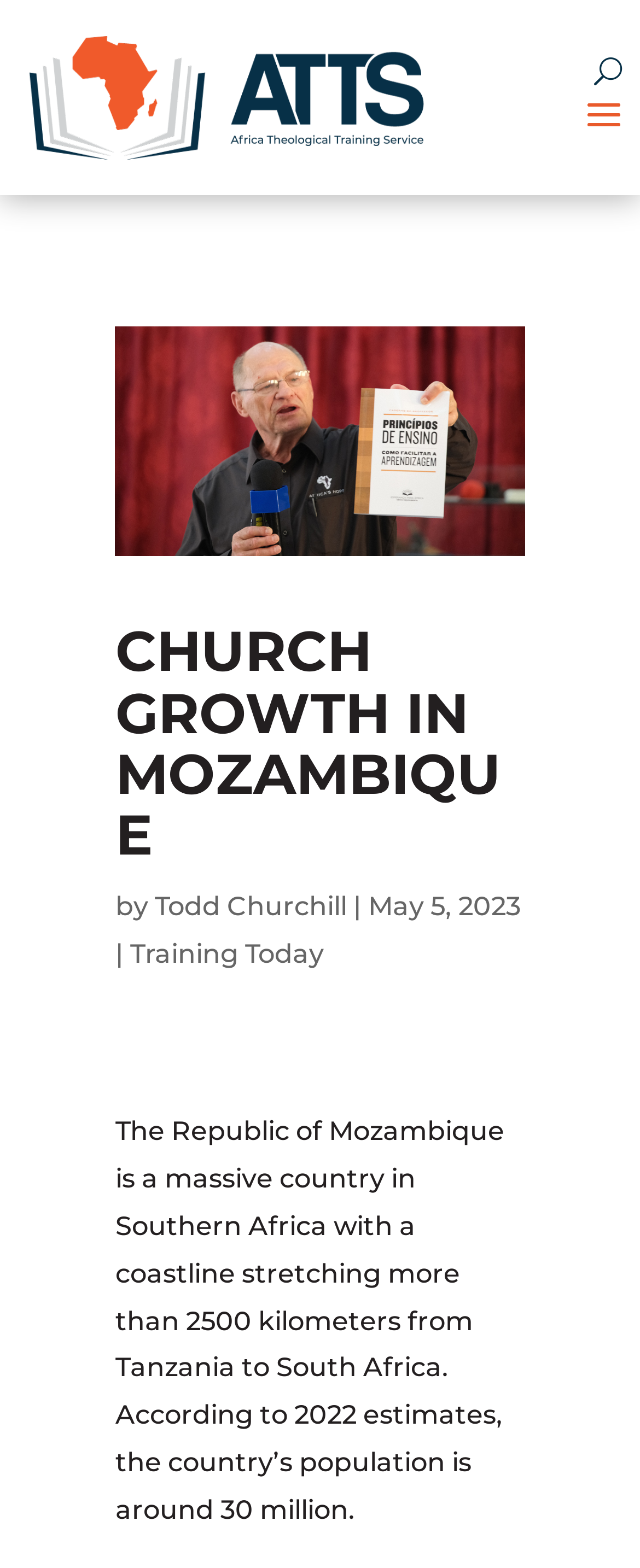Refer to the image and offer a detailed explanation in response to the question: What is the purpose of the image on the webpage?

Based on the image element with no alt text or description, I can infer that the image is likely used for decorative purposes, adding visual appeal to the webpage rather than conveying specific information.